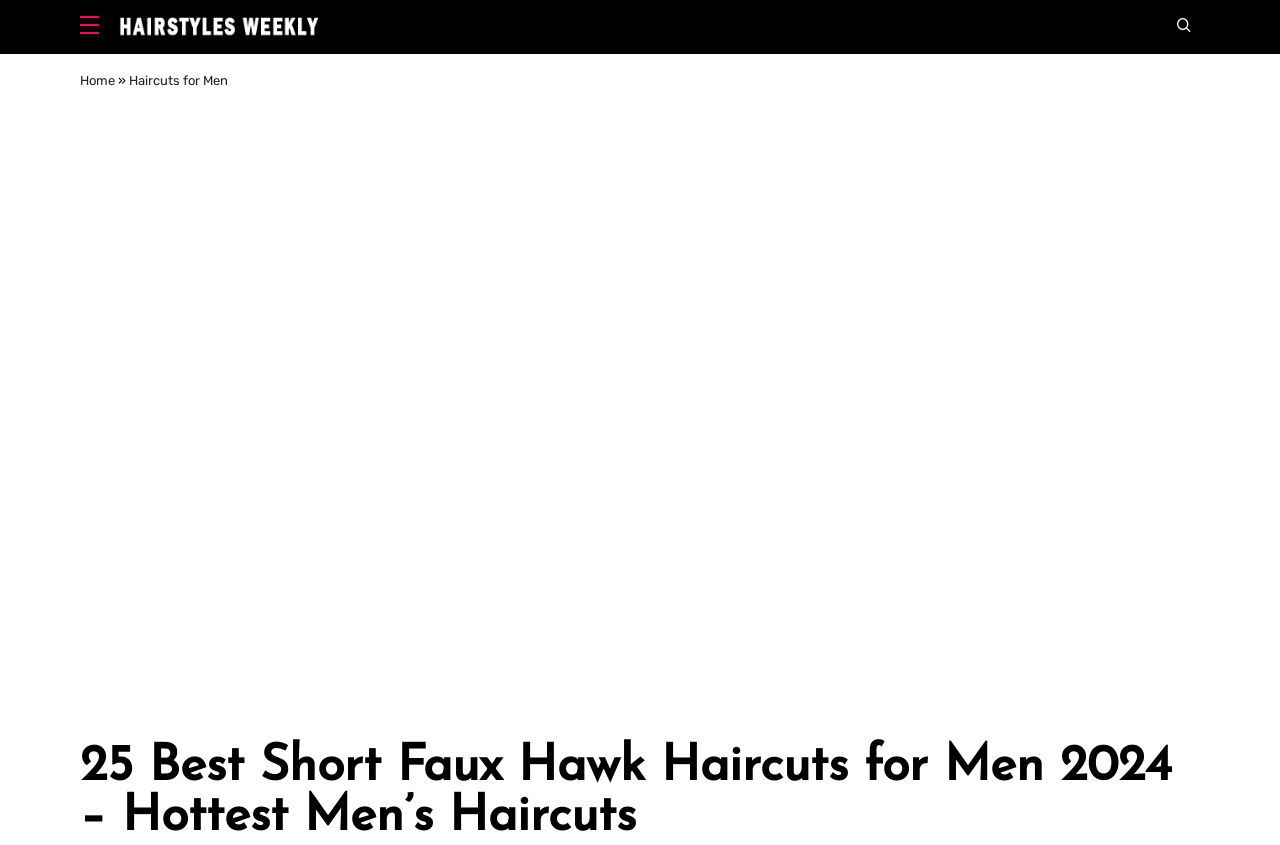Provide the bounding box coordinates of the HTML element described as: "alt="Hairstyles Weekly Logo"". The bounding box coordinates should be four float numbers between 0 and 1, i.e., [left, top, right, bottom].

[0.085, 0.019, 0.249, 0.045]